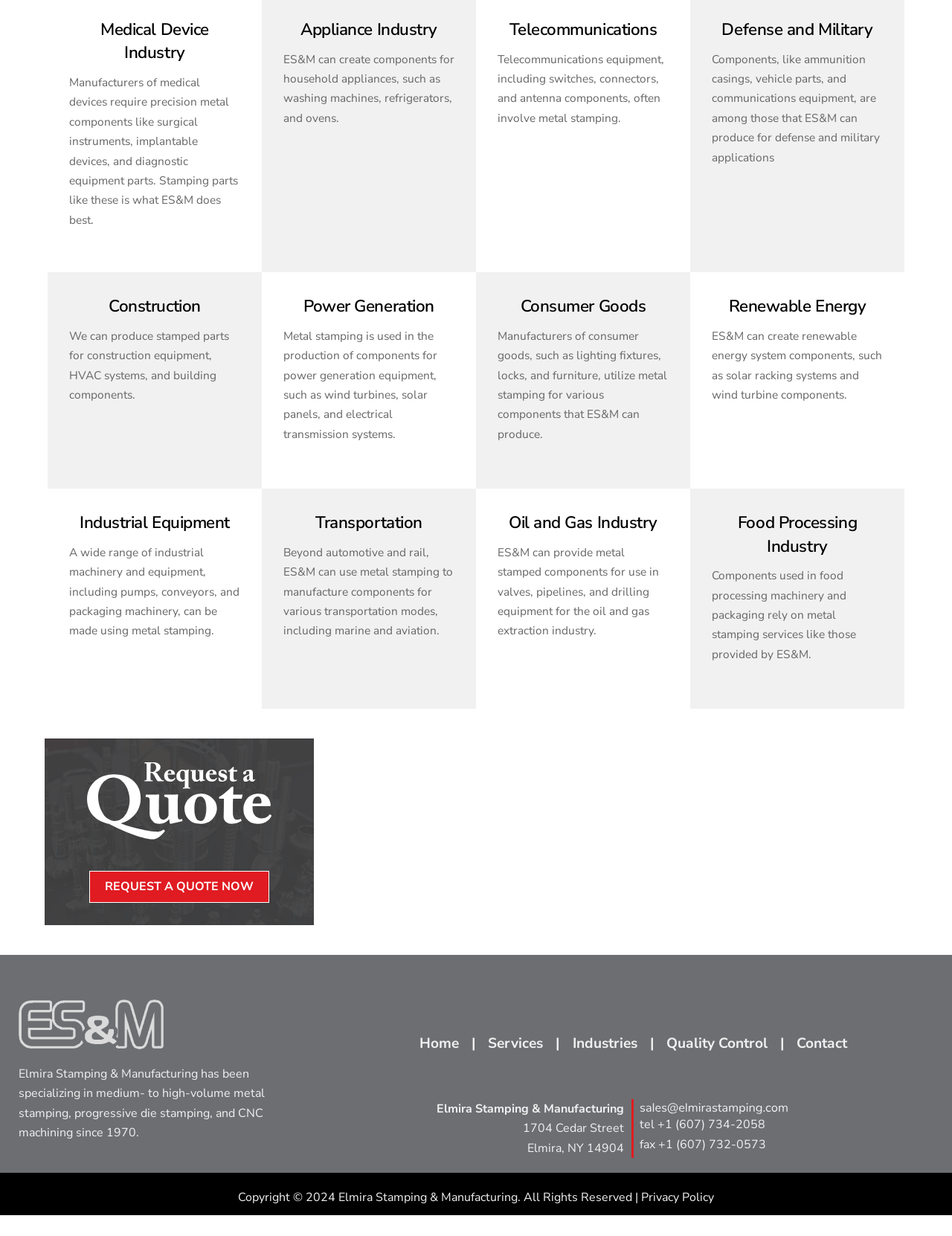Please specify the bounding box coordinates of the clickable region to carry out the following instruction: "Click on the 'REQUEST A QUOTE NOW' link". The coordinates should be four float numbers between 0 and 1, in the format [left, top, right, bottom].

[0.094, 0.722, 0.283, 0.748]